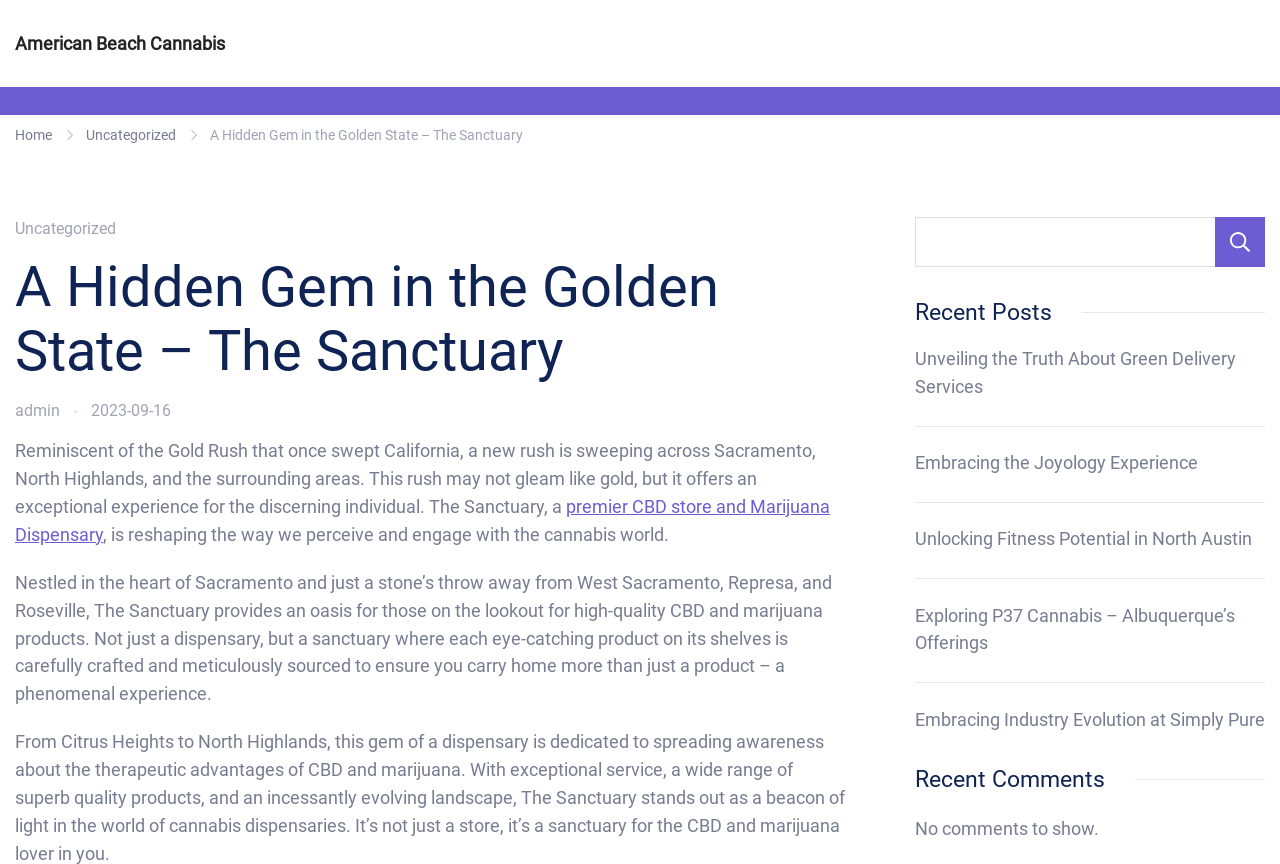What is the purpose of The Sanctuary?
Based on the image content, provide your answer in one word or a short phrase.

To provide high-quality CBD and marijuana products